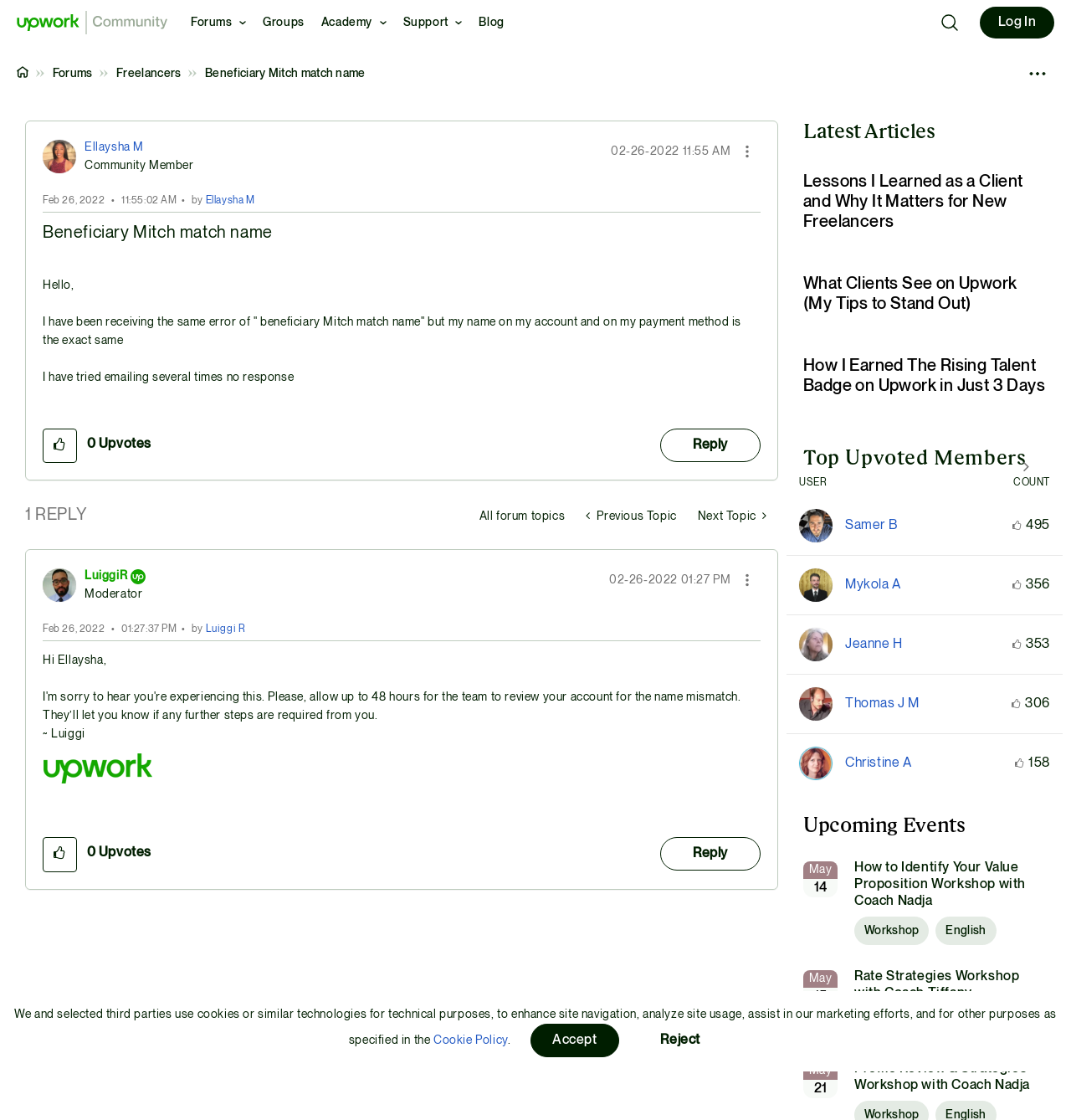Give a concise answer of one word or phrase to the question: 
How many upvotes does the 'Beneficiary Mitch match name' post have?

0